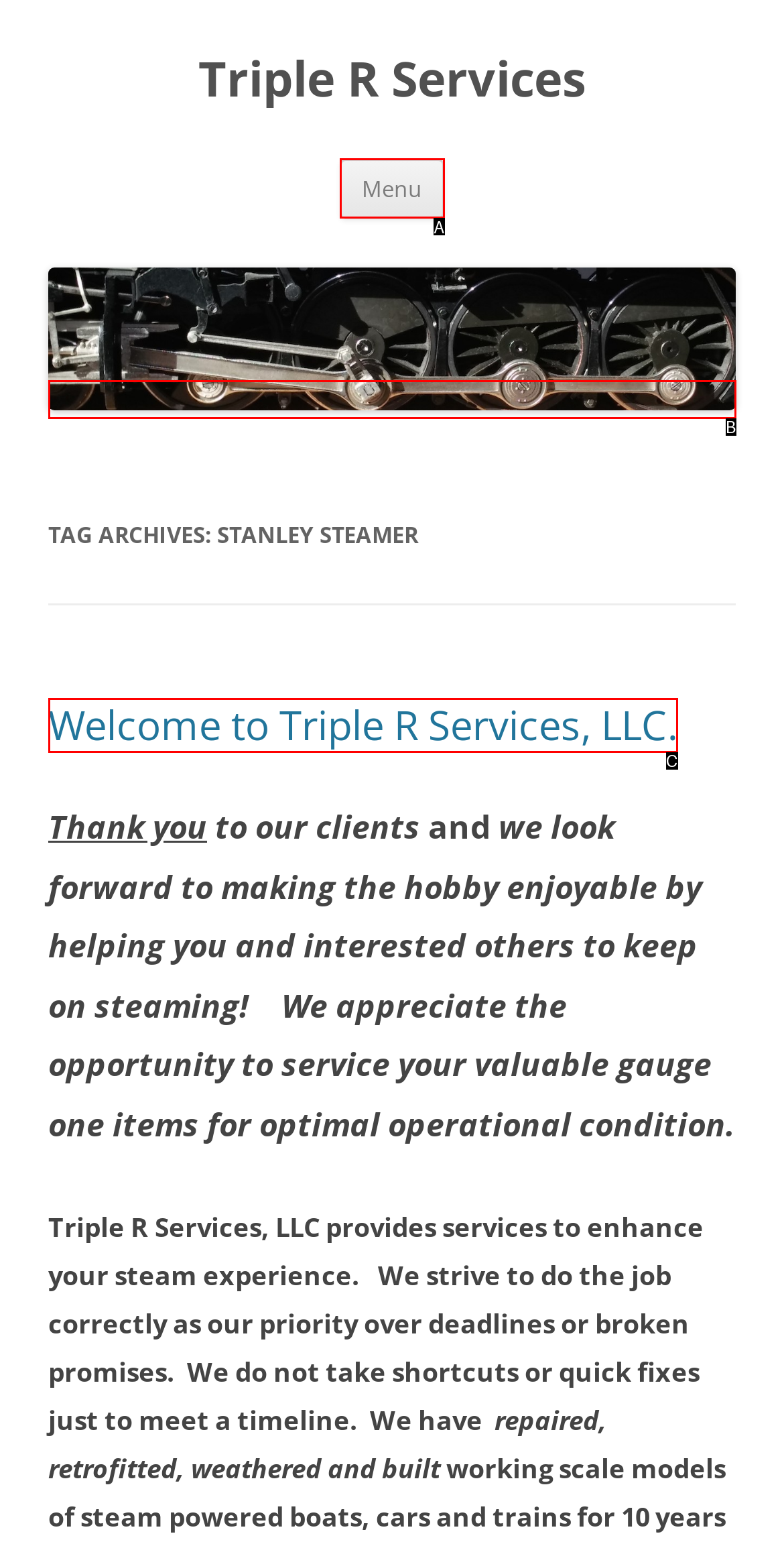Tell me the letter of the HTML element that best matches the description: Menu from the provided options.

A